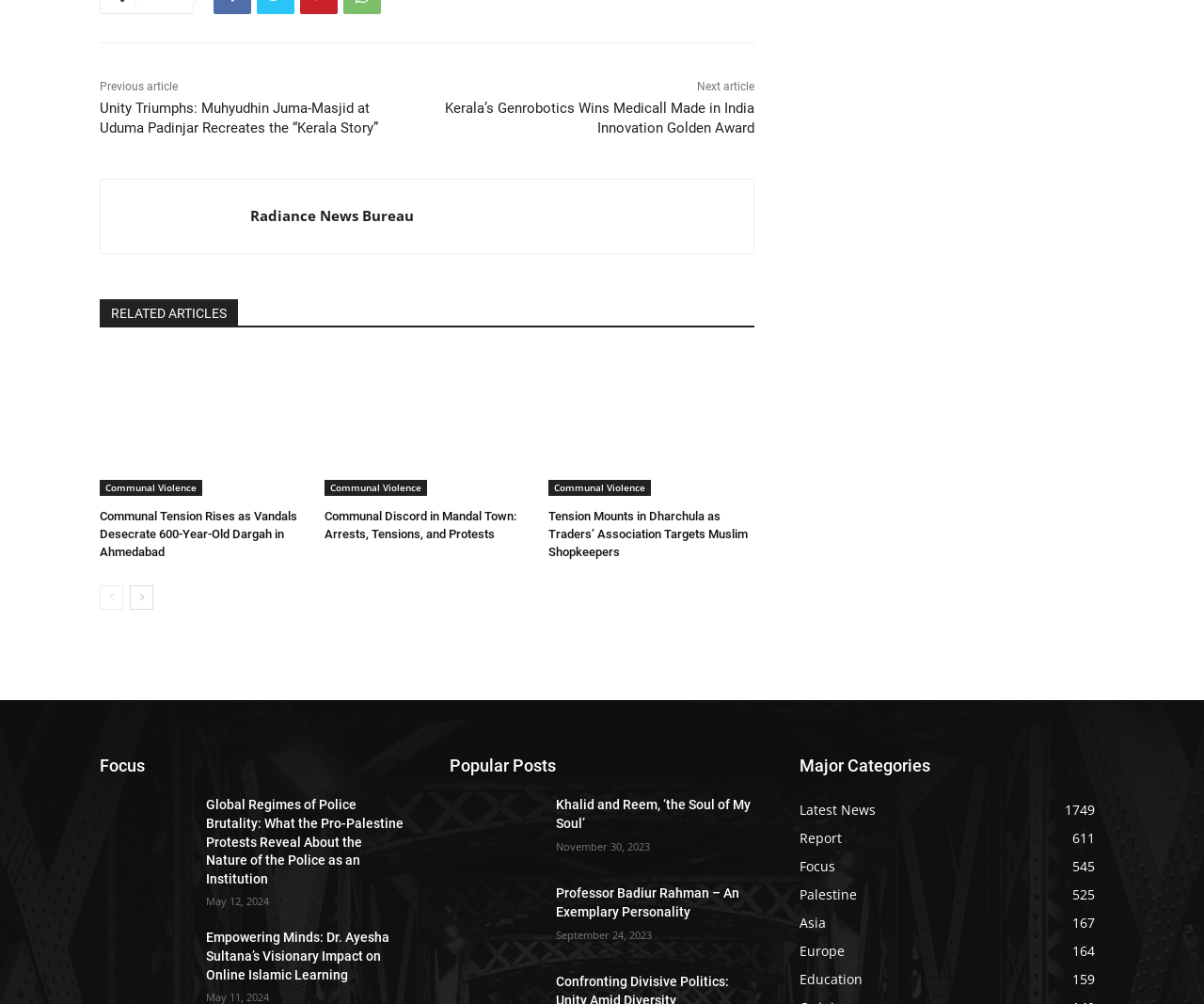Please indicate the bounding box coordinates for the clickable area to complete the following task: "Click on the 'Unity Triumphs: Muhyuddin Juma-Masjid at Uduma Padinjar Recreates the “Kerala Story”' article". The coordinates should be specified as four float numbers between 0 and 1, i.e., [left, top, right, bottom].

[0.083, 0.099, 0.314, 0.136]